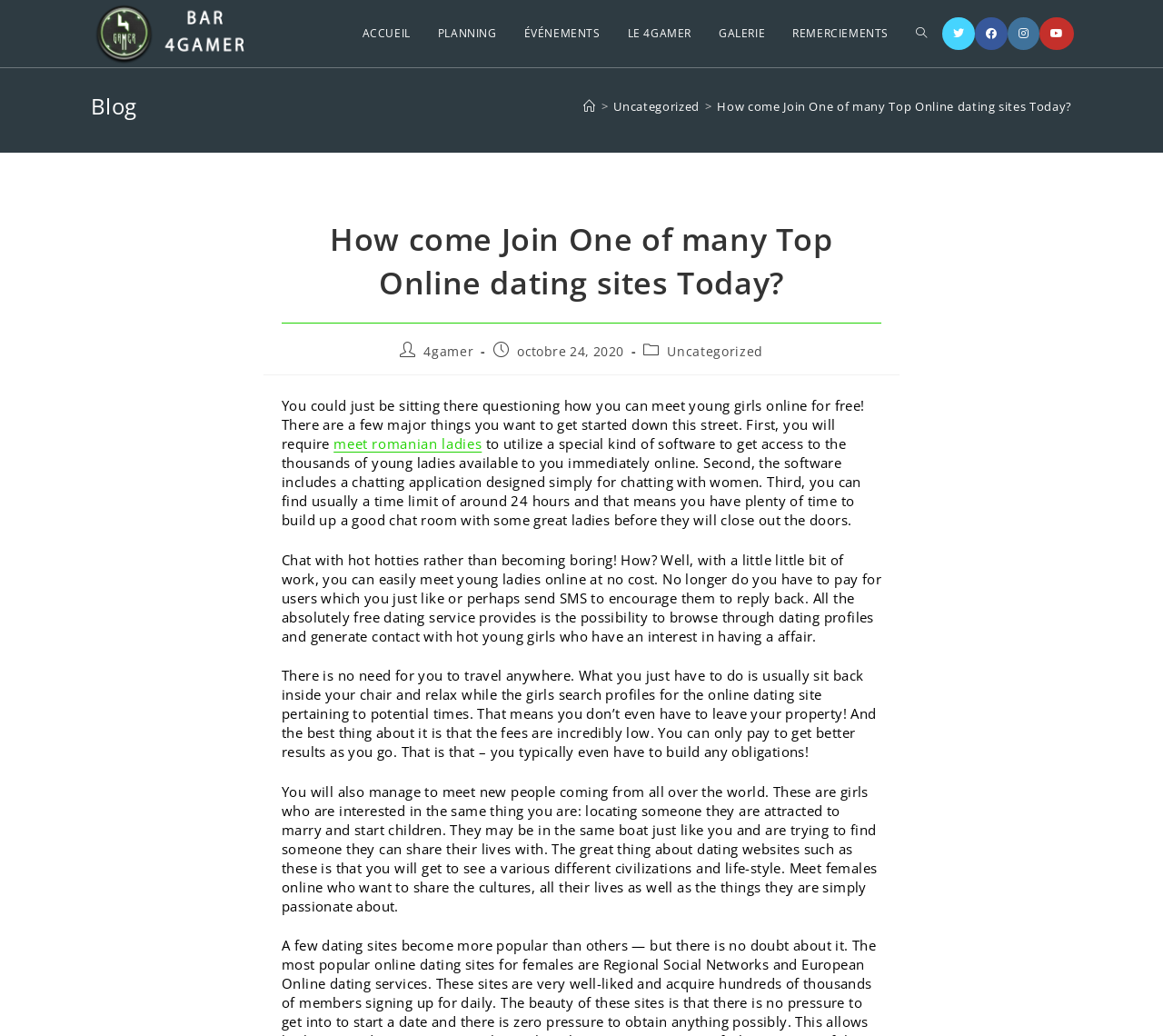Present a detailed account of what is displayed on the webpage.

This webpage appears to be a blog post about online dating, specifically focusing on how to meet young girls online for free. At the top of the page, there is a header section with a logo image of "4Gamer" and a link to the website's homepage. Below this, there is a navigation menu with links to various sections of the website, including "ACCUEIL", "PLANNING", "ÉVÉNEMENTS", and more.

On the left side of the page, there is a list of social media links, including Facebook, Instagram, and YouTube. Below this, there is a search bar with a toggle button to activate website search.

The main content of the page is divided into sections. The first section has a heading "How come Join One of many Top Online dating sites Today?" and a brief introduction to the topic. Below this, there is a section with information about the author of the post and the date of publication.

The main article is divided into several paragraphs, each discussing different aspects of online dating, such as the use of special software to access thousands of young ladies online, the importance of building a good chat room, and the benefits of using free dating services. The text is written in a conversational tone and includes some links to related topics, such as "meet romanian ladies".

Throughout the page, there are several static text elements, including headings, navigation links, and social media links. The overall layout is organized, with clear headings and concise text, making it easy to read and navigate.